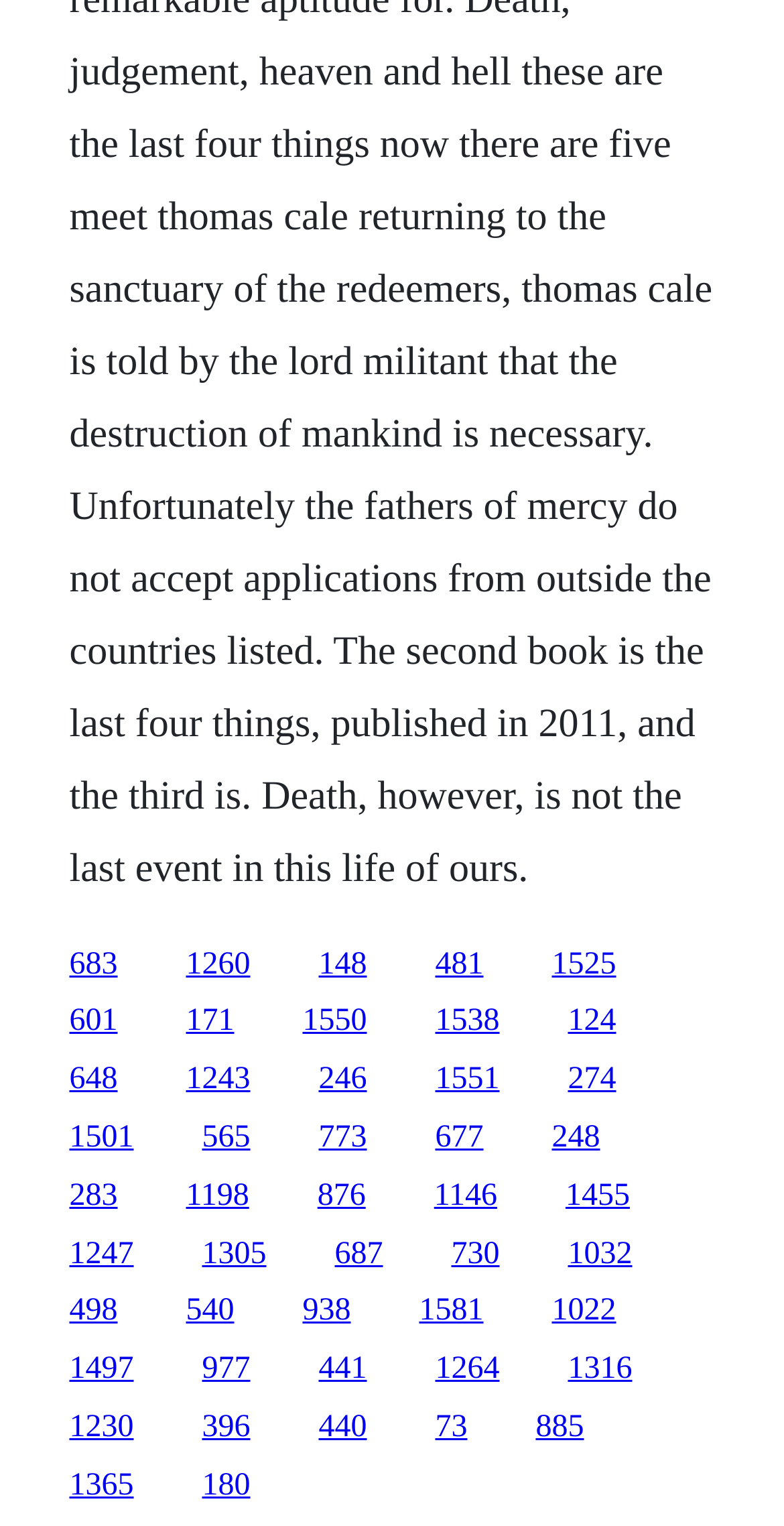Please identify the bounding box coordinates of the clickable region that I should interact with to perform the following instruction: "Read the Privacy policy". The coordinates should be expressed as four float numbers between 0 and 1, i.e., [left, top, right, bottom].

None